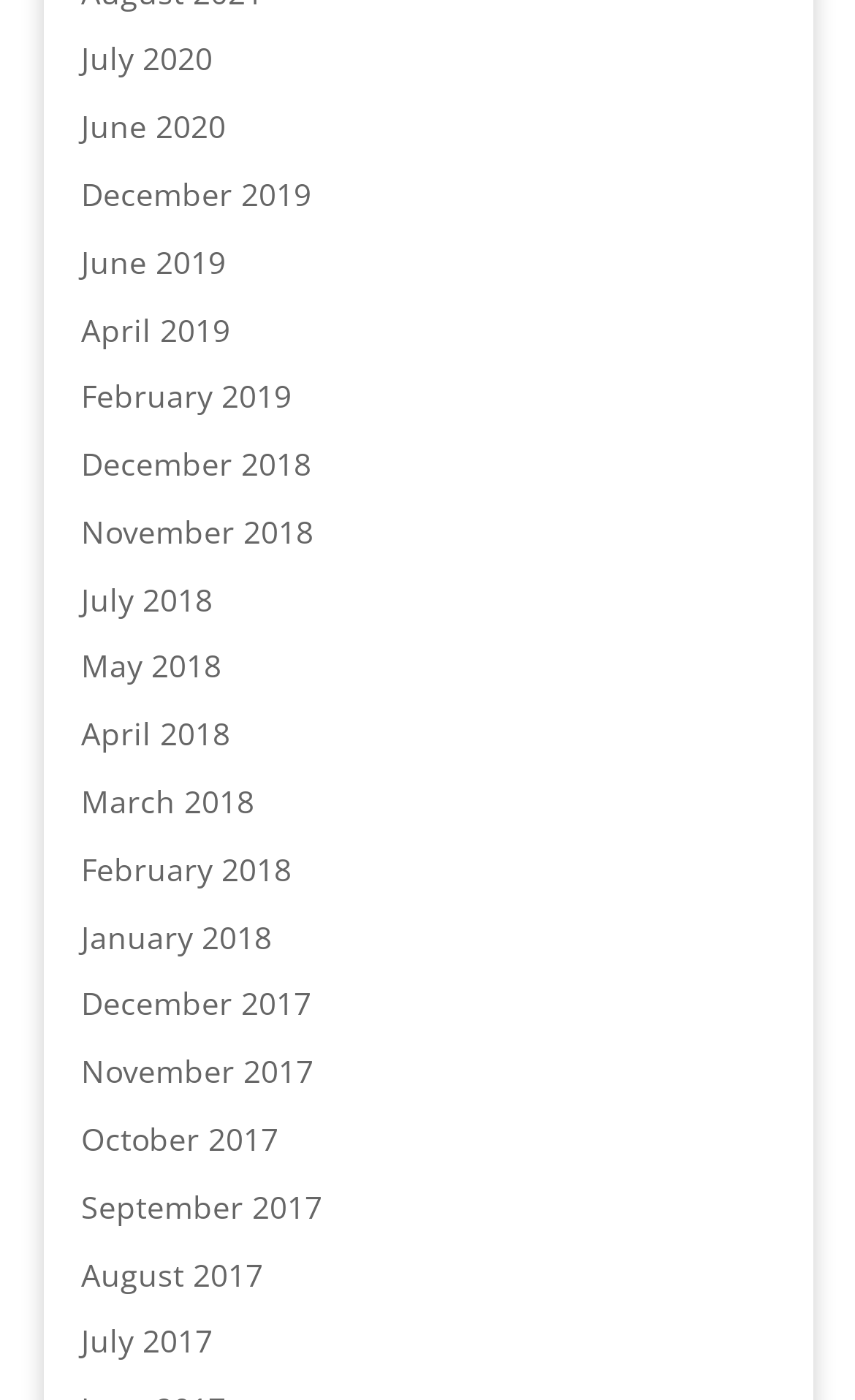What is the latest month and year available on this webpage?
Please utilize the information in the image to give a detailed response to the question.

I looked at the links on the webpage and found that the latest month and year available is July 2020, which is located at the top of the list.